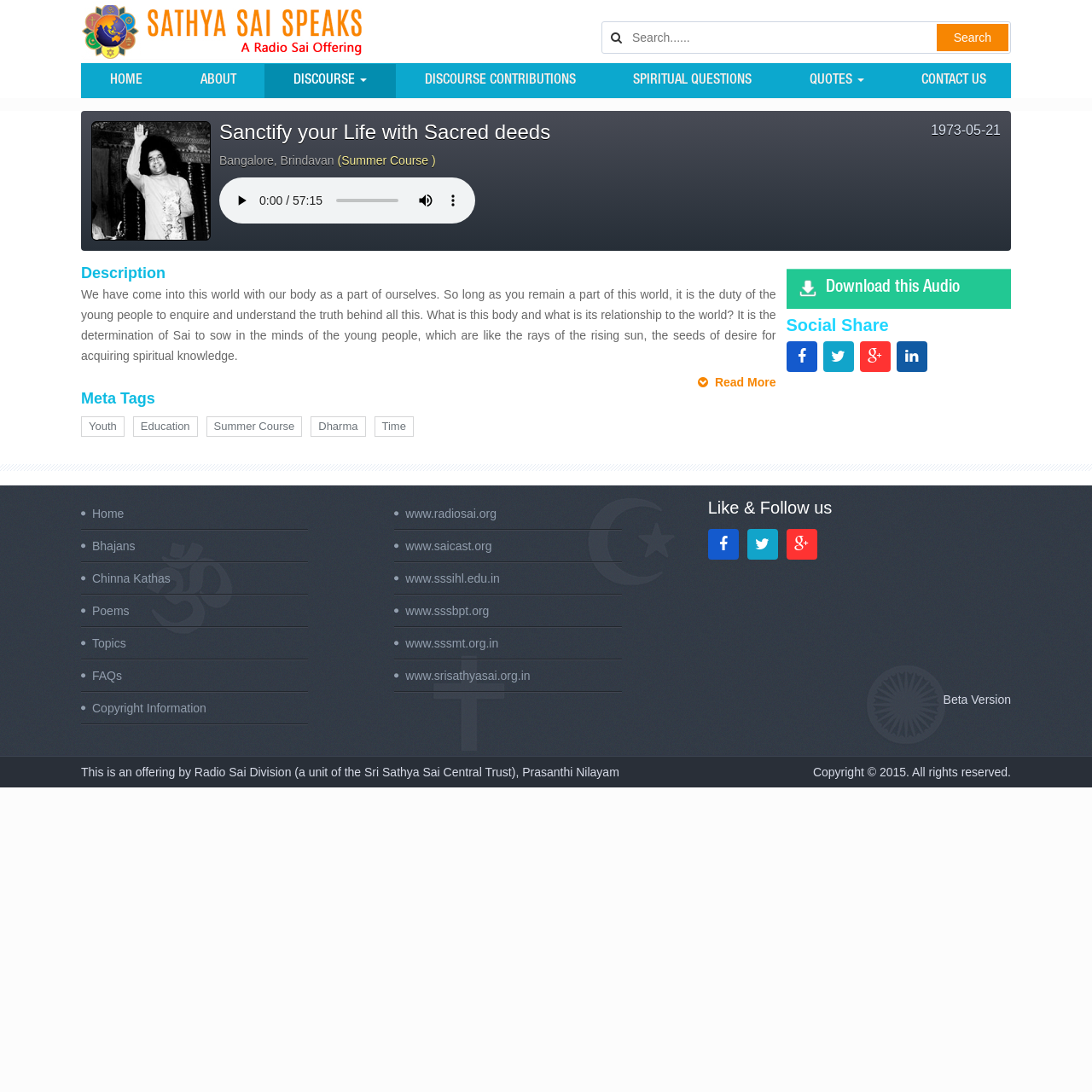Given the following UI element description: "Download this Audio", find the bounding box coordinates in the webpage screenshot.

[0.72, 0.246, 0.926, 0.282]